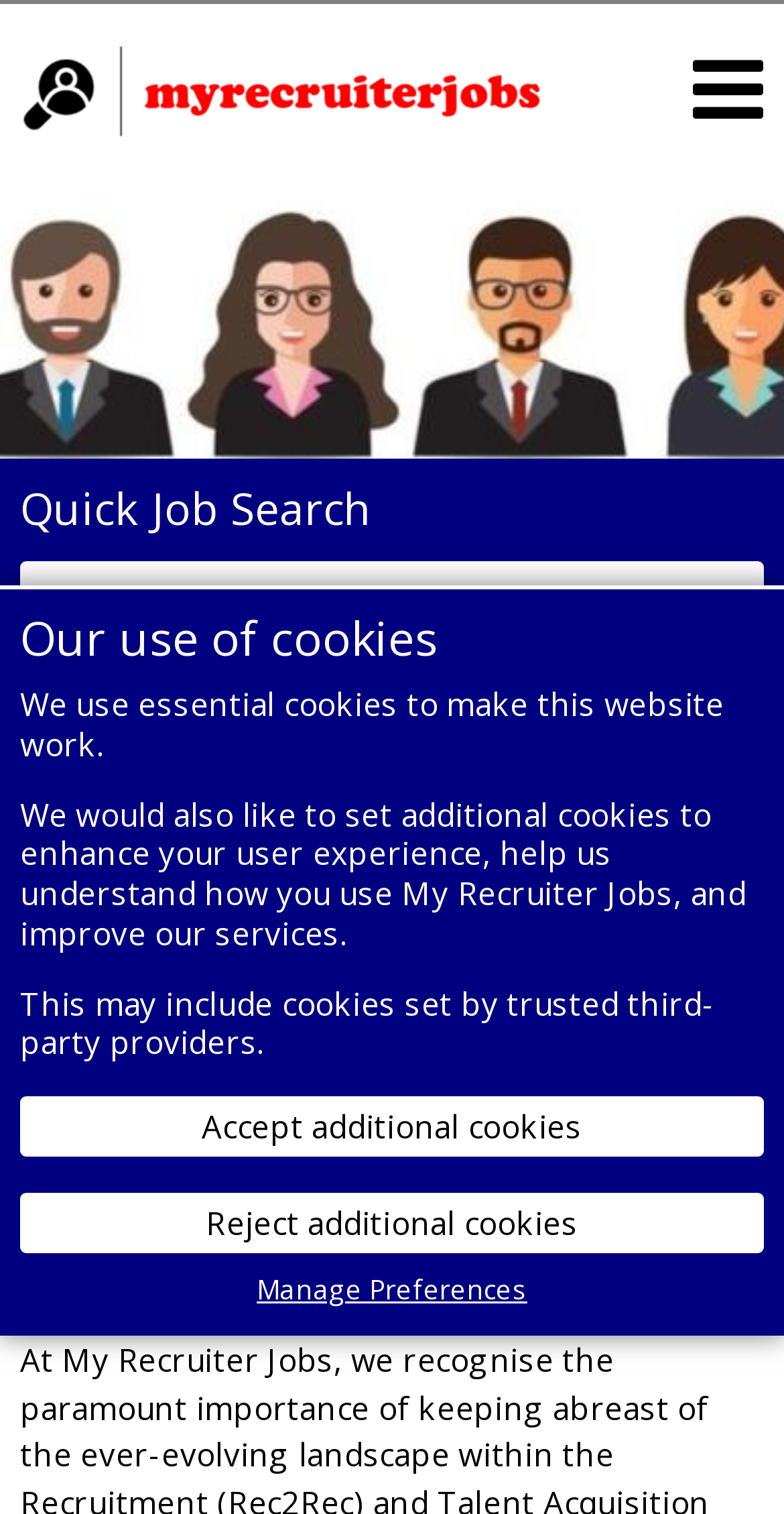Please specify the bounding box coordinates for the clickable region that will help you carry out the instruction: "Enter keywords".

[0.028, 0.373, 0.972, 0.423]